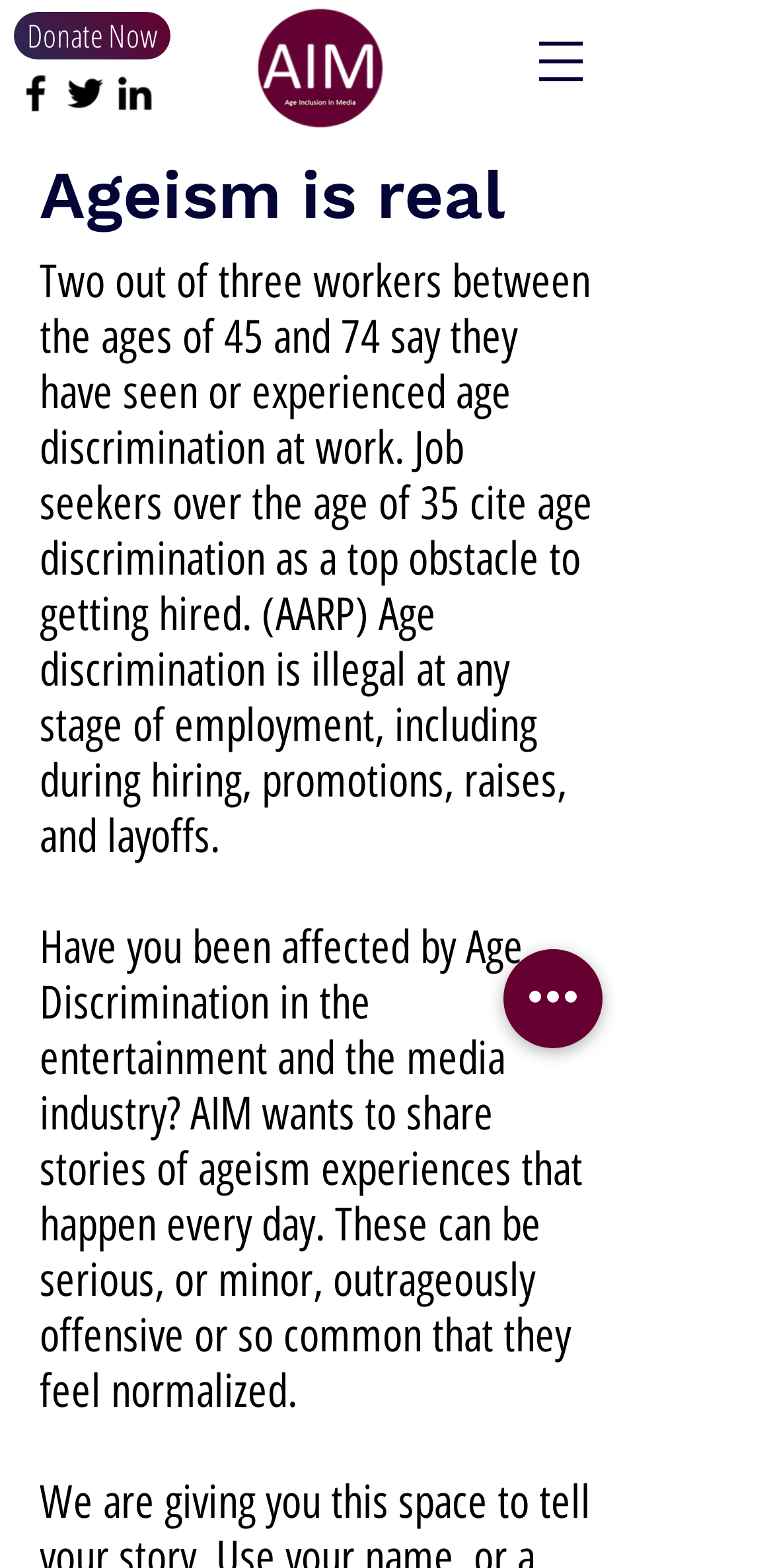Offer a meticulous caption that includes all visible features of the webpage.

The webpage is titled "New Page | Age Inclusion in Med" and appears to be focused on age discrimination in the entertainment and media industry. At the top left corner, there is a "Donate Now" link, followed by a social bar with links to Facebook, Twitter, and LinkedIn, each accompanied by their respective icons. 

To the right of the social bar, the AIM logo is displayed prominently. Below the logo, there is a block of text that provides statistics and information about age discrimination in the workplace, citing a source from AARP. This text is positioned near the top center of the page.

Further down, there is a heading "Ageism is real" in a larger font size, followed by another block of text that invites users to share their personal experiences of ageism in the entertainment and media industry. This text is positioned near the center of the page.

At the bottom right corner, there is a "Quick actions" button. Overall, the webpage has a simple layout with a focus on conveying information about age discrimination and encouraging users to share their stories.